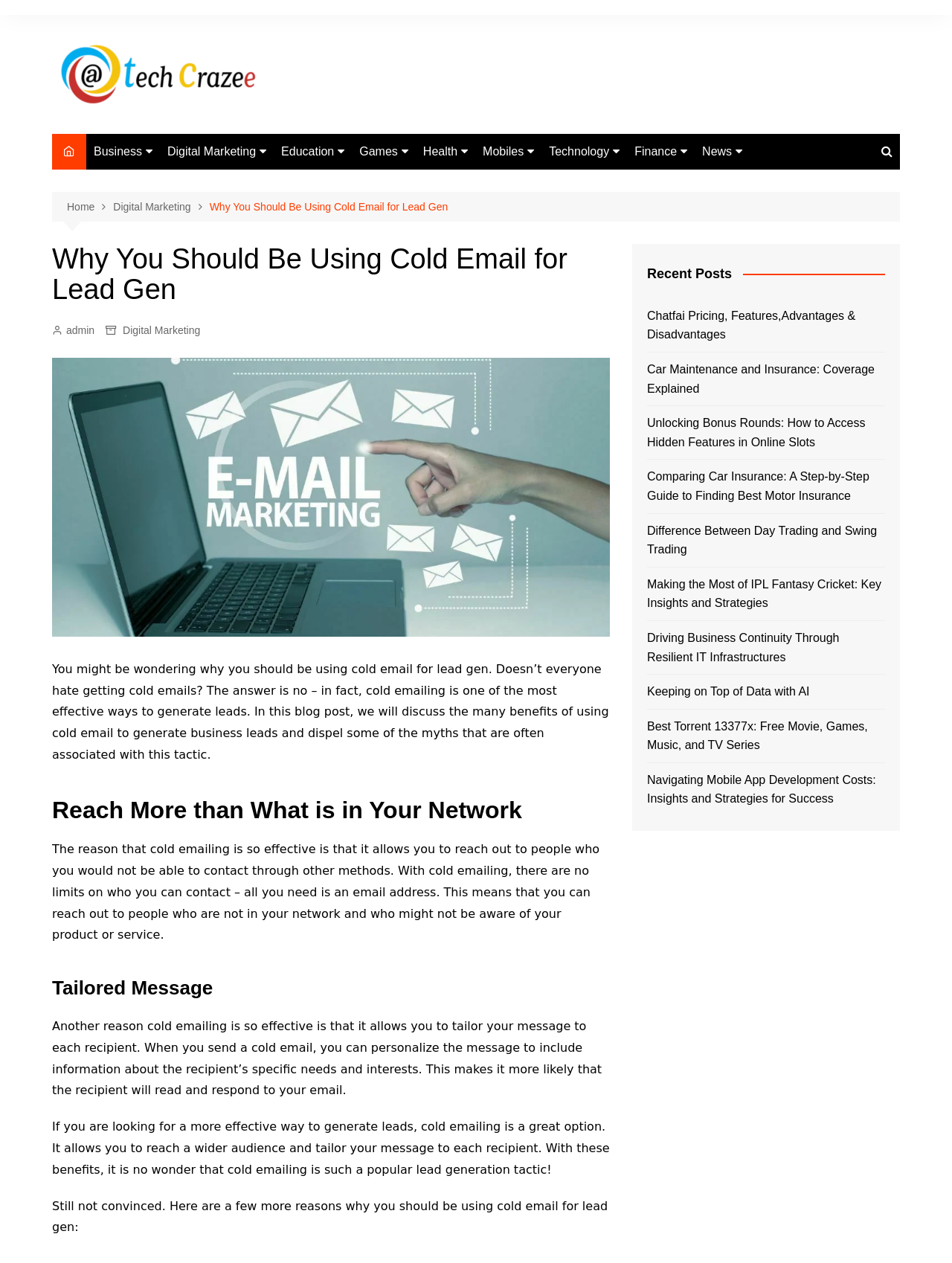Respond concisely with one word or phrase to the following query:
How many links are there in the breadcrumbs navigation?

4